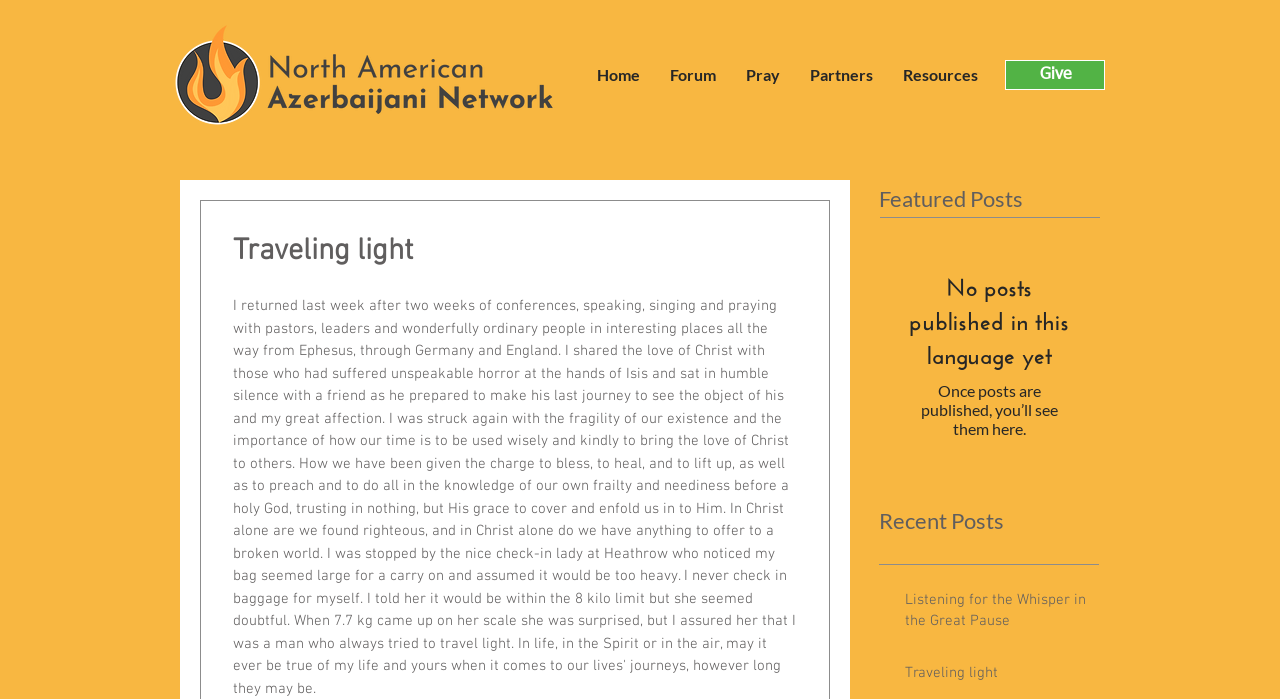What is the position of the 'Give' link?
Based on the screenshot, answer the question with a single word or phrase.

Top-right